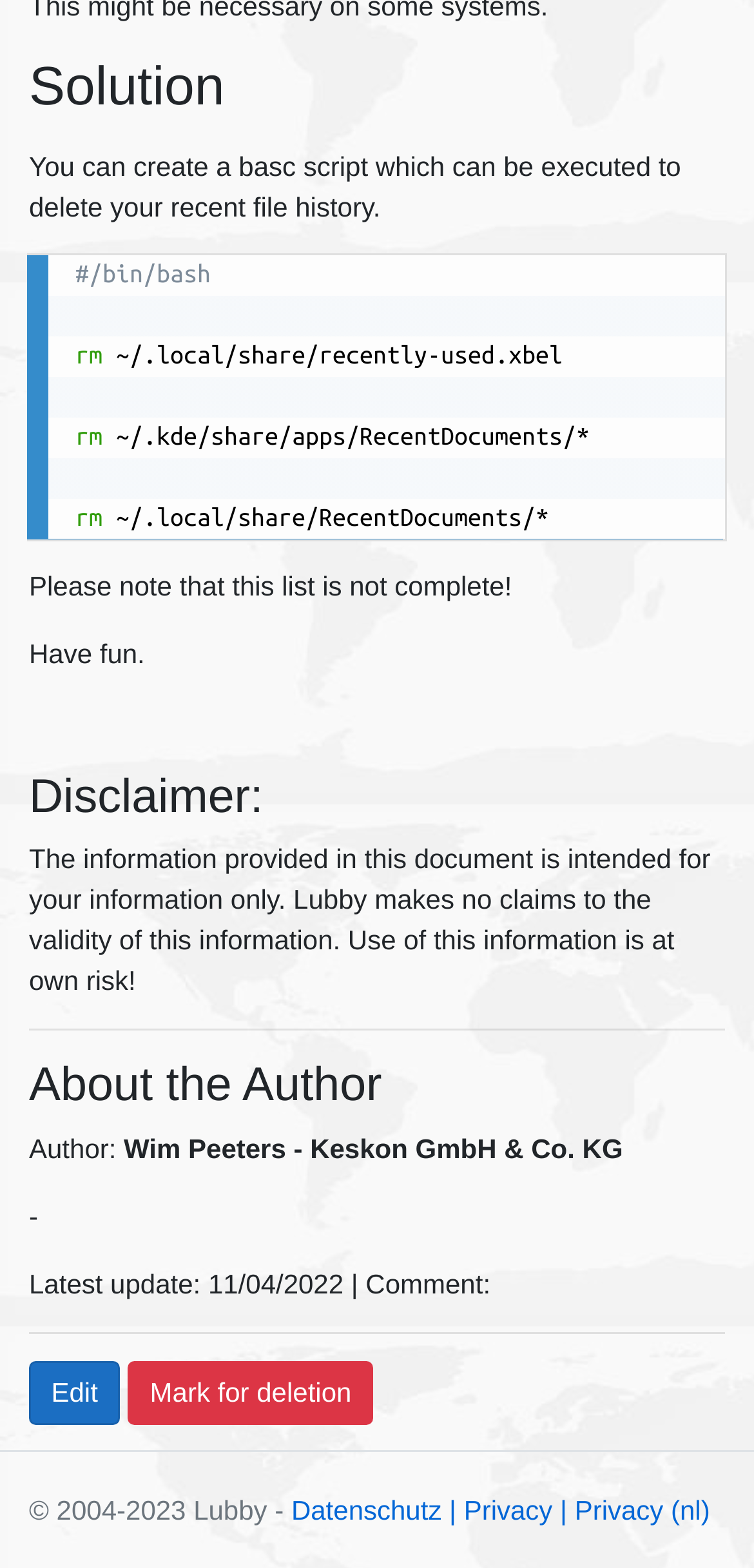Identify the bounding box coordinates for the UI element described as follows: "parent_node: Steroids Shop". Ensure the coordinates are four float numbers between 0 and 1, formatted as [left, top, right, bottom].

None